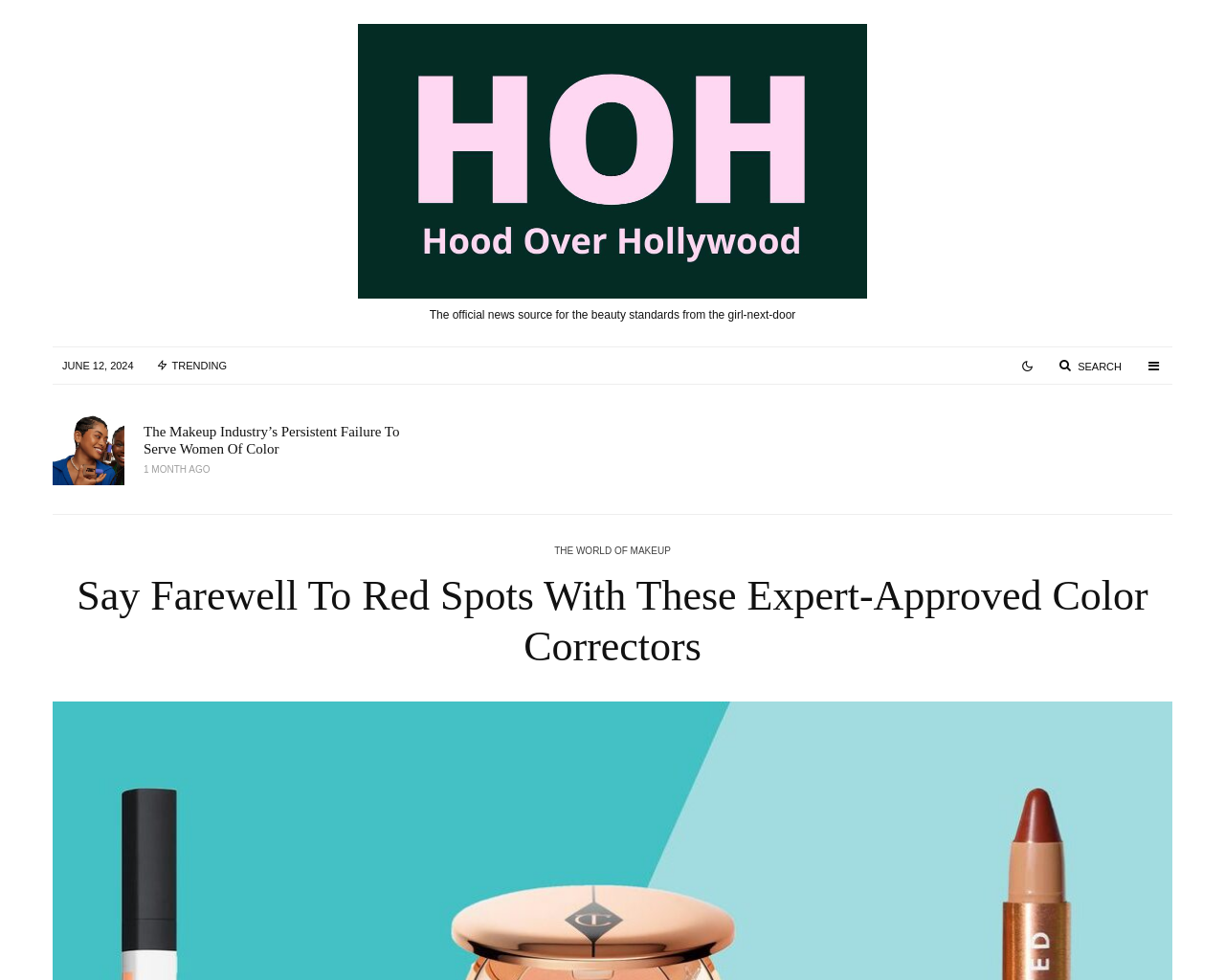What is the position of the link 'TRENDING' on the webpage?
Look at the screenshot and respond with one word or a short phrase.

TOP-LEFT